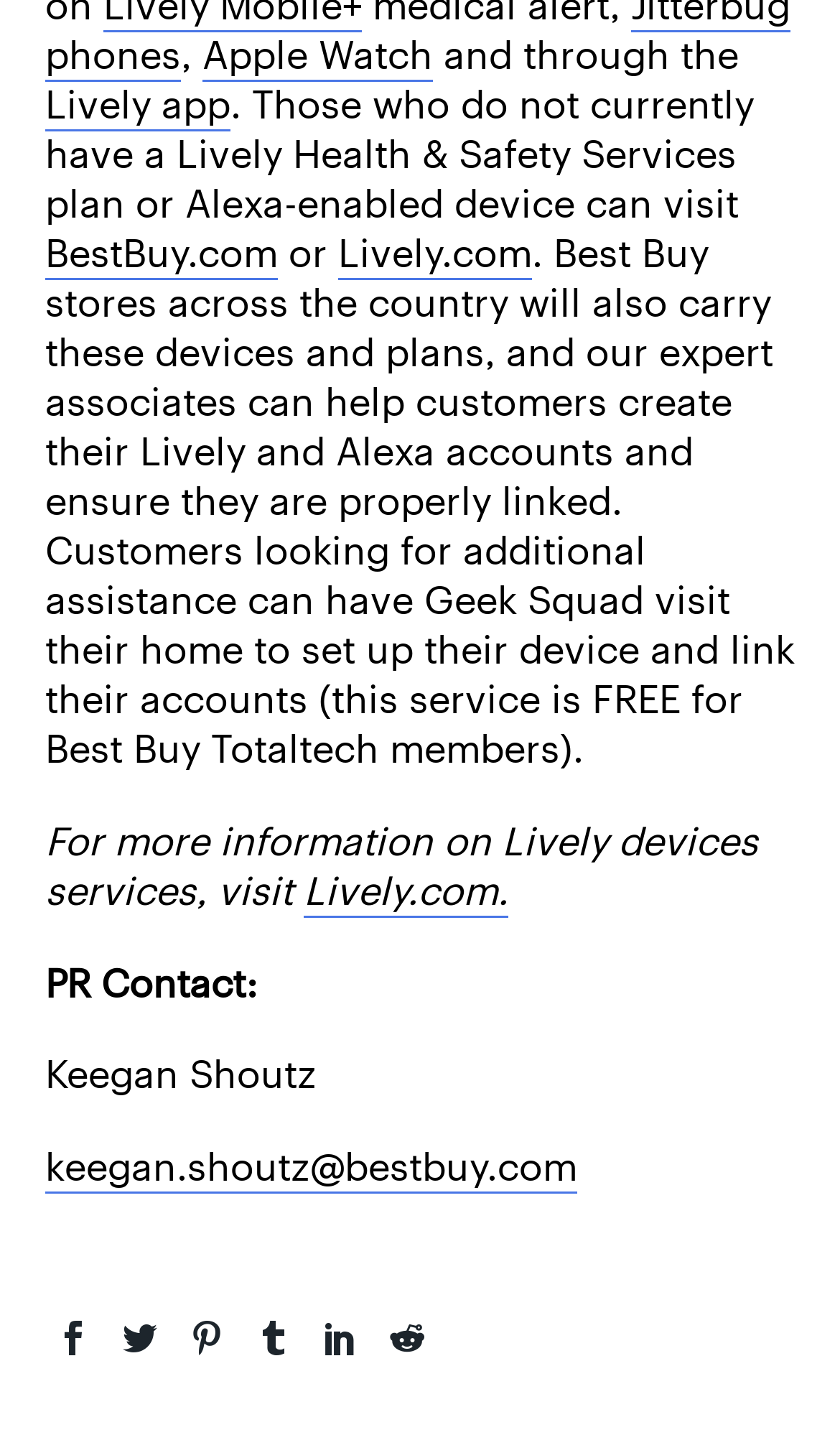Provide the bounding box coordinates for the UI element described in this sentence: "Apple Watch". The coordinates should be four float values between 0 and 1, i.e., [left, top, right, bottom].

[0.241, 0.021, 0.515, 0.057]